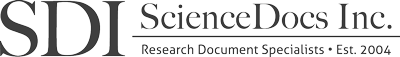Elaborate on the various elements present in the image.

The image features the logo of ScienceDocs Inc., prominently displaying the abbreviation "SDI" in a bold style followed by "ScienceDocs Inc." in a refined font. Below the company name, the tagline reads "Research Document Specialists • Est. 2004," highlighting the company’s expertise in providing support for research documentation since its establishment. This logo serves as a visual representation of the brand, emphasizing its professionalism and reliability in the field of research support services.